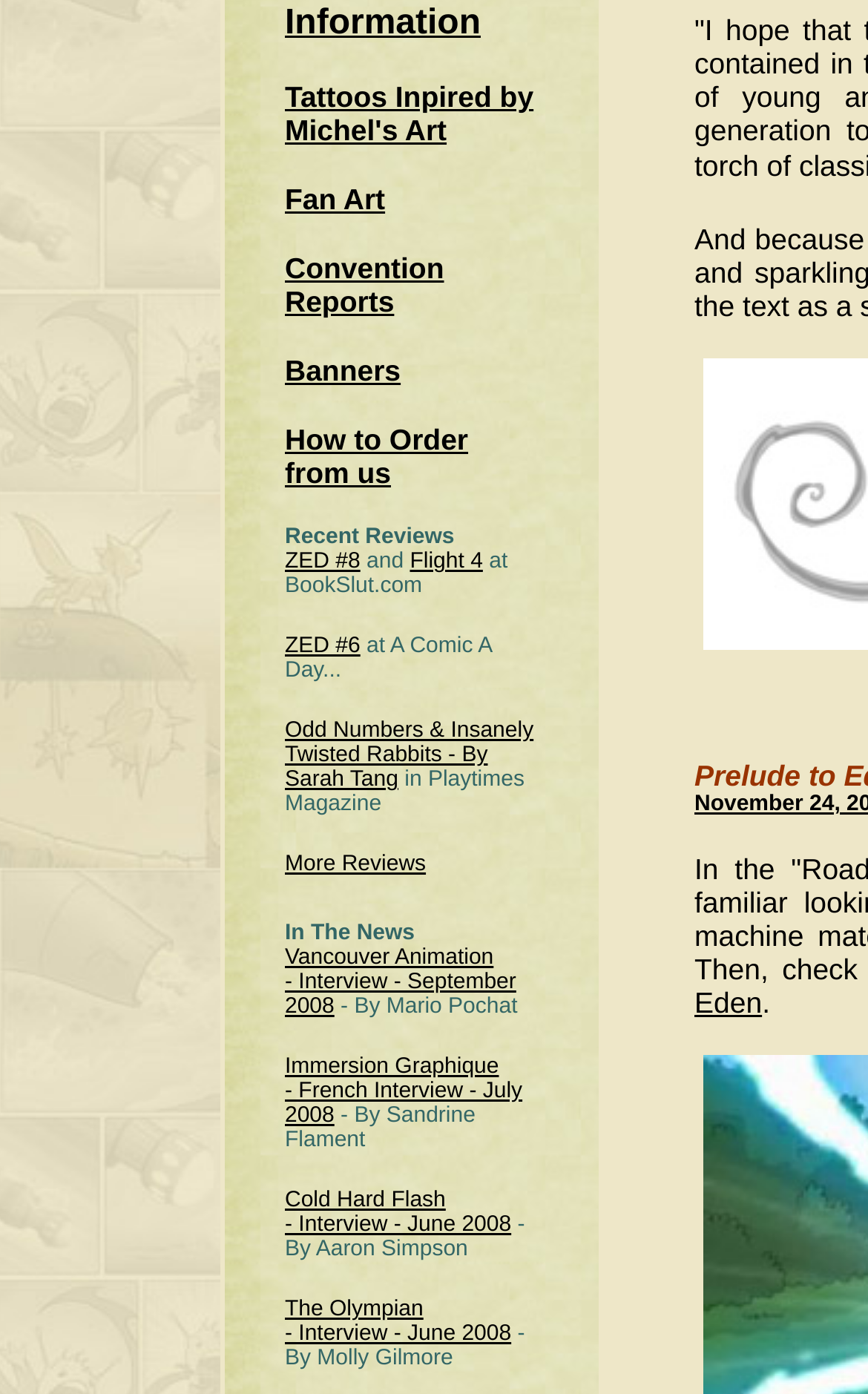How many 'In The News' sections are there?
Based on the screenshot, provide your answer in one word or phrase.

1